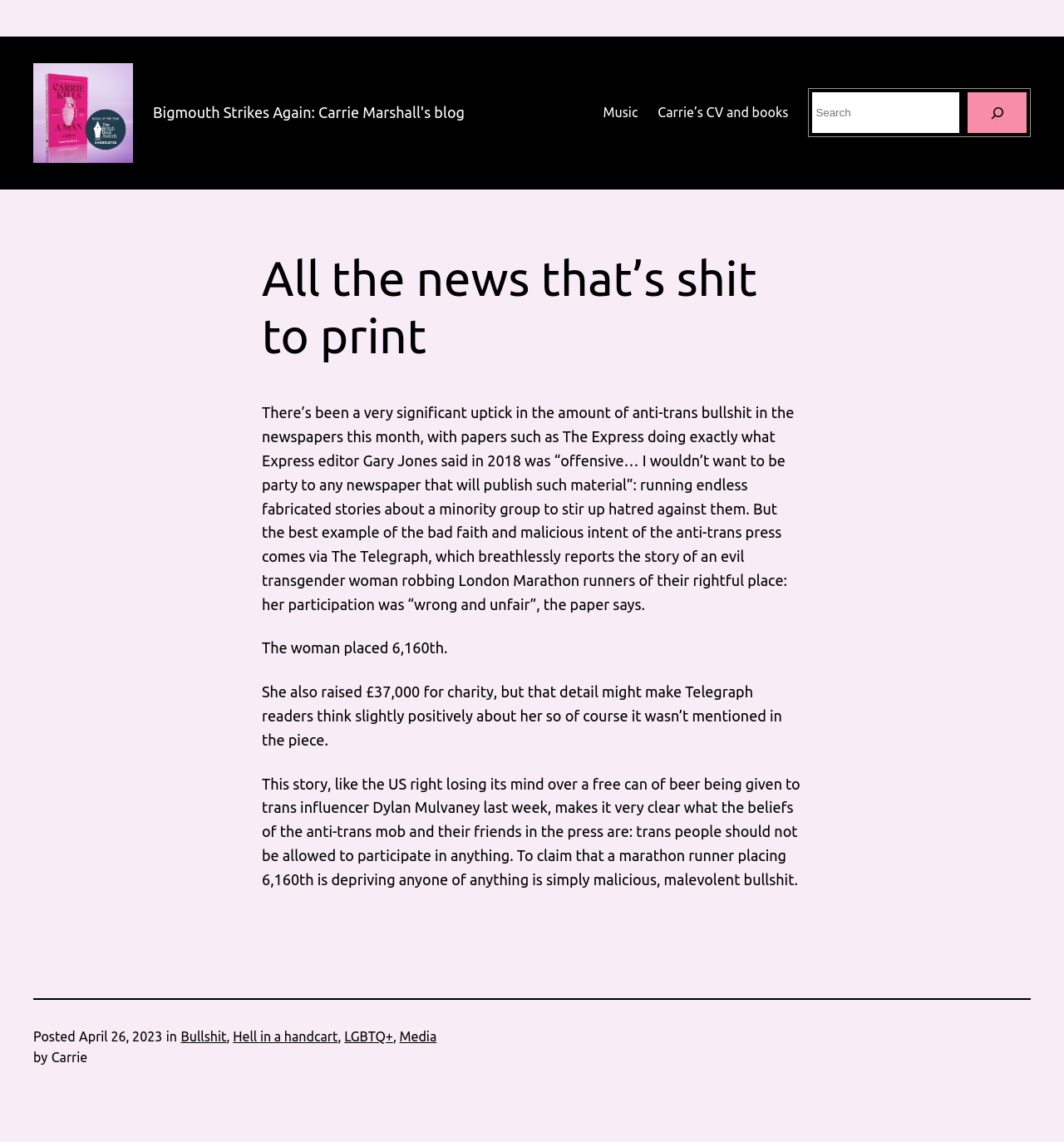How much money did the charity runner raise?
Provide a concise answer using a single word or phrase based on the image.

£37,000